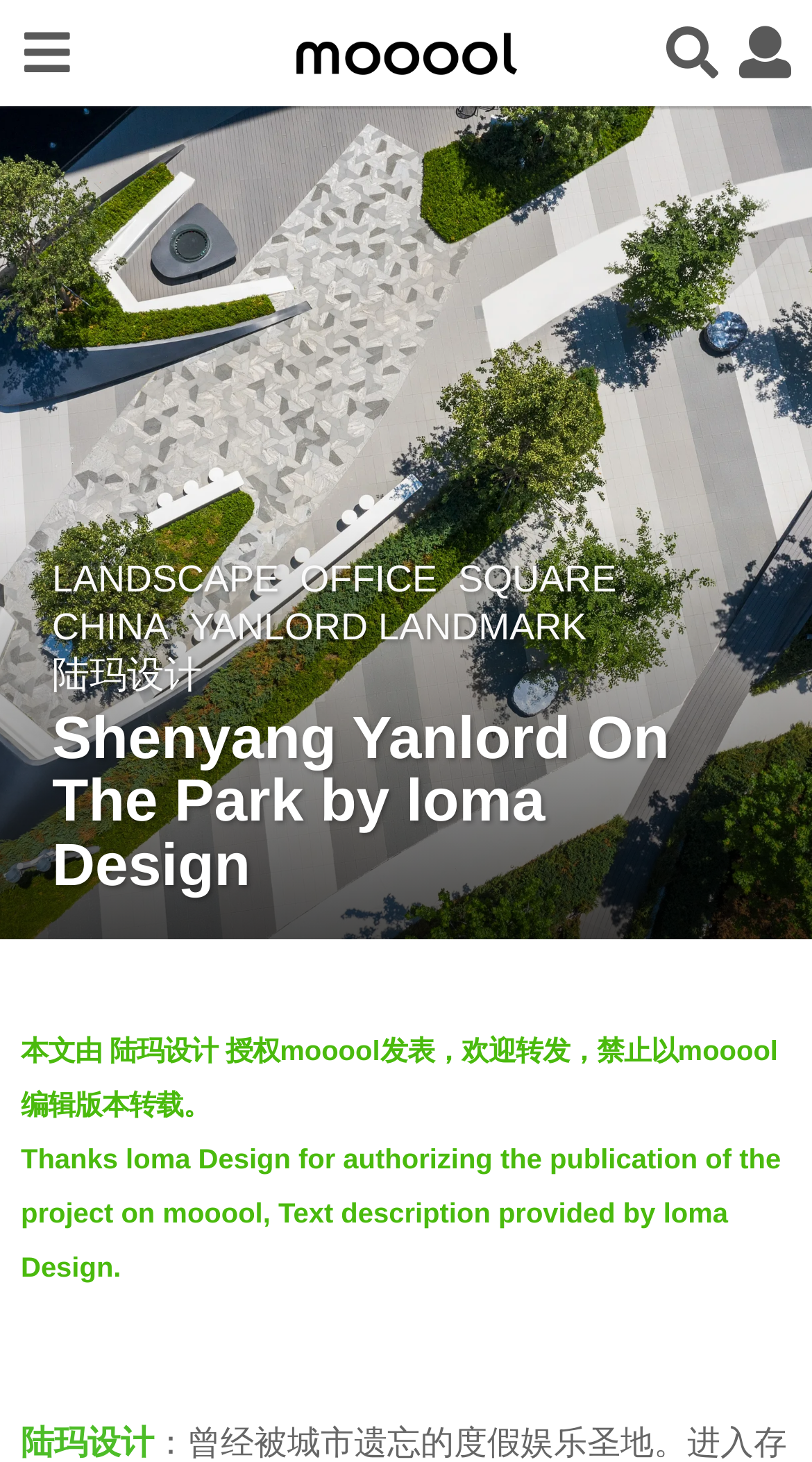Based on the element description Yanlord landmark, identify the bounding box coordinates for the UI element. The coordinates should be in the format (top-left x, top-left y, bottom-right x, bottom-right y) and within the 0 to 1 range.

[0.233, 0.414, 0.722, 0.442]